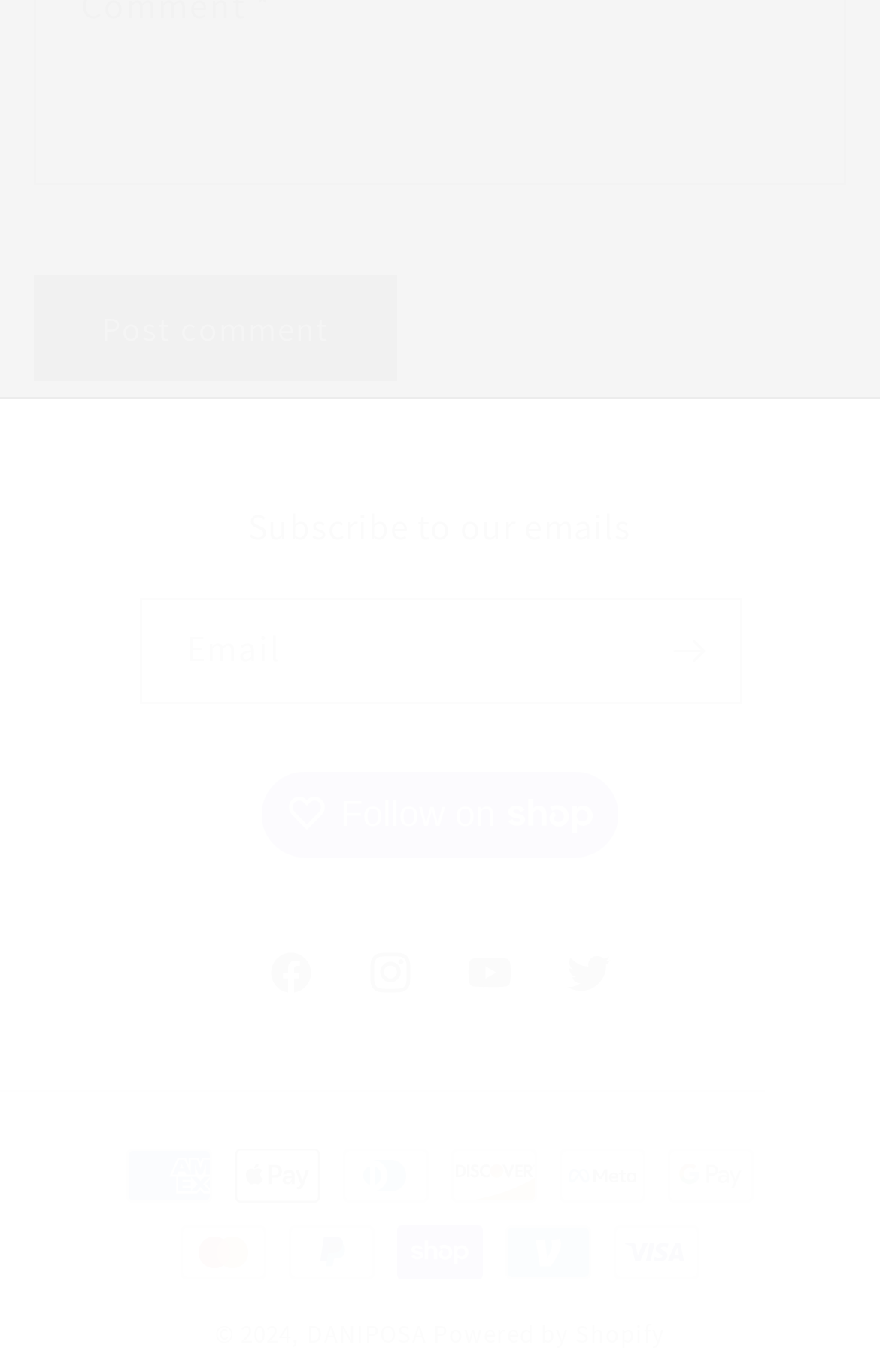Please specify the coordinates of the bounding box for the element that should be clicked to carry out this instruction: "Subscribe to the newsletter". The coordinates must be four float numbers between 0 and 1, formatted as [left, top, right, bottom].

[0.16, 0.438, 0.84, 0.512]